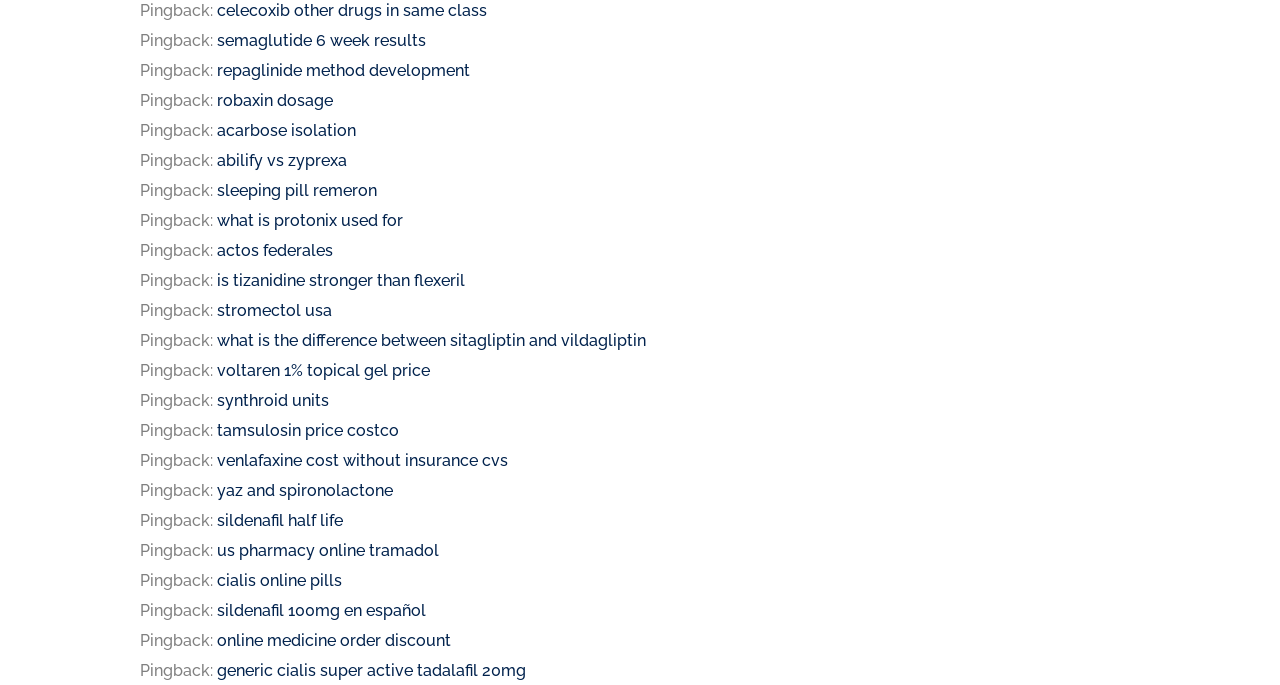Give a short answer to this question using one word or a phrase:
How many 'Pingback:' labels are on the page?

9